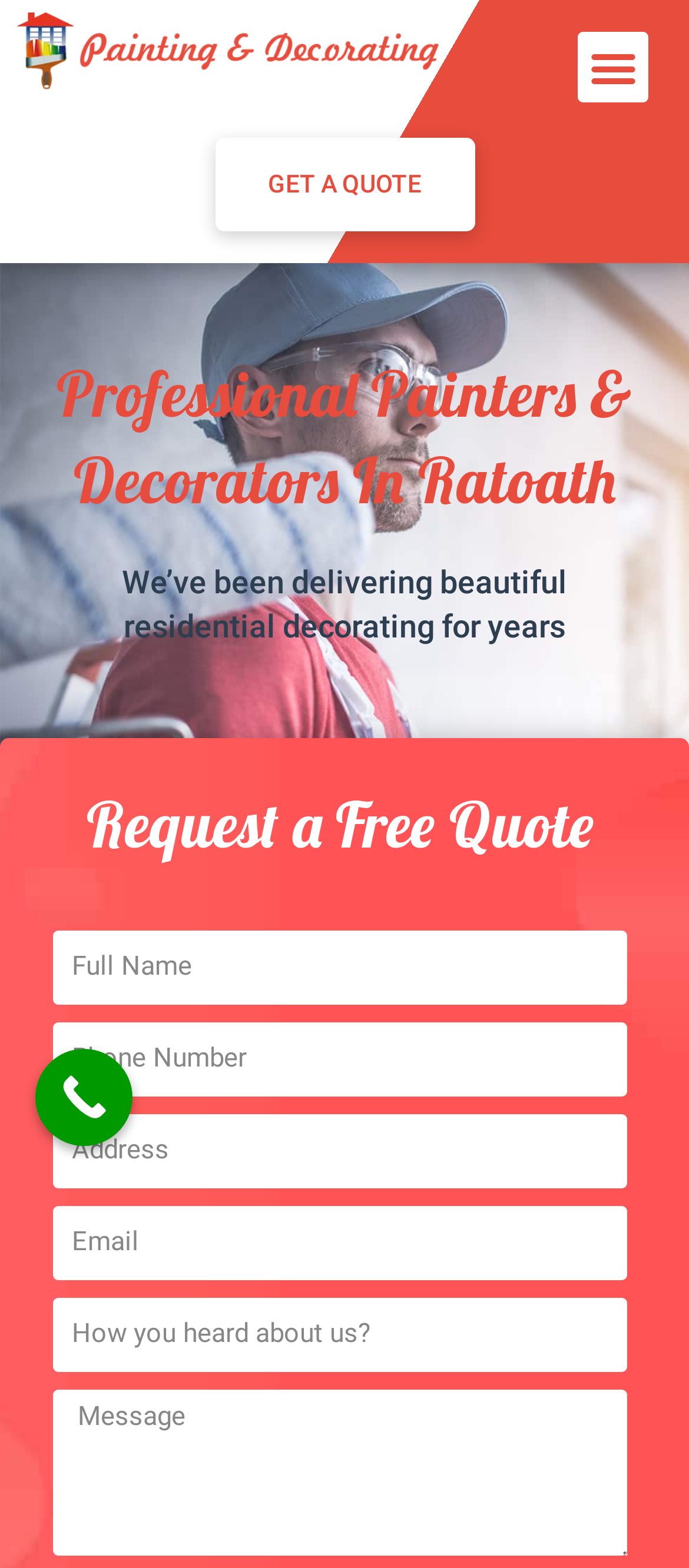What is the main heading displayed on the webpage? Please provide the text.

Professional Painters &
Decorators In Ratoath